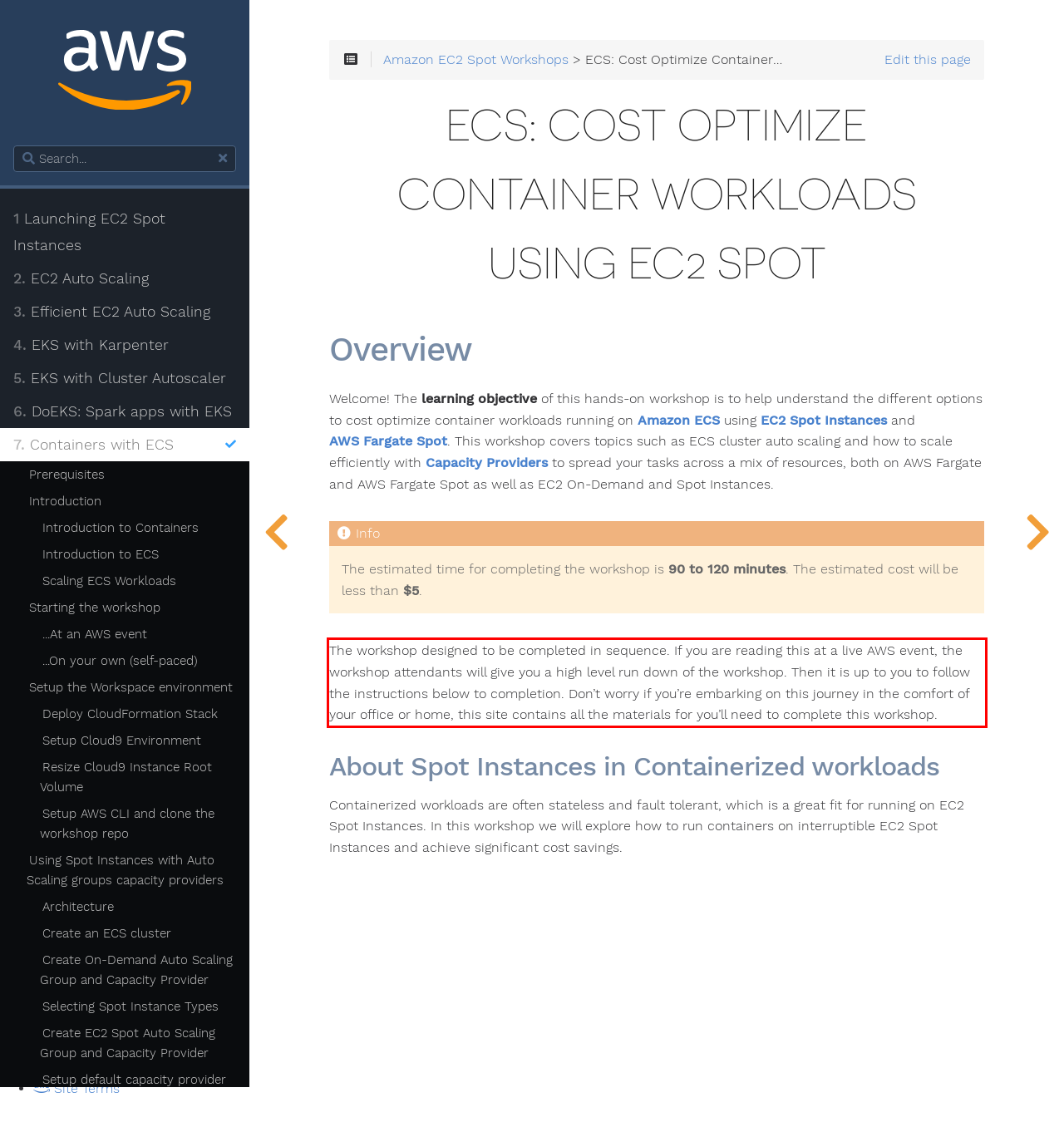Please analyze the provided webpage screenshot and perform OCR to extract the text content from the red rectangle bounding box.

The workshop designed to be completed in sequence. If you are reading this at a live AWS event, the workshop attendants will give you a high level run down of the workshop. Then it is up to you to follow the instructions below to completion. Don’t worry if you’re embarking on this journey in the comfort of your office or home, this site contains all the materials for you’ll need to complete this workshop.